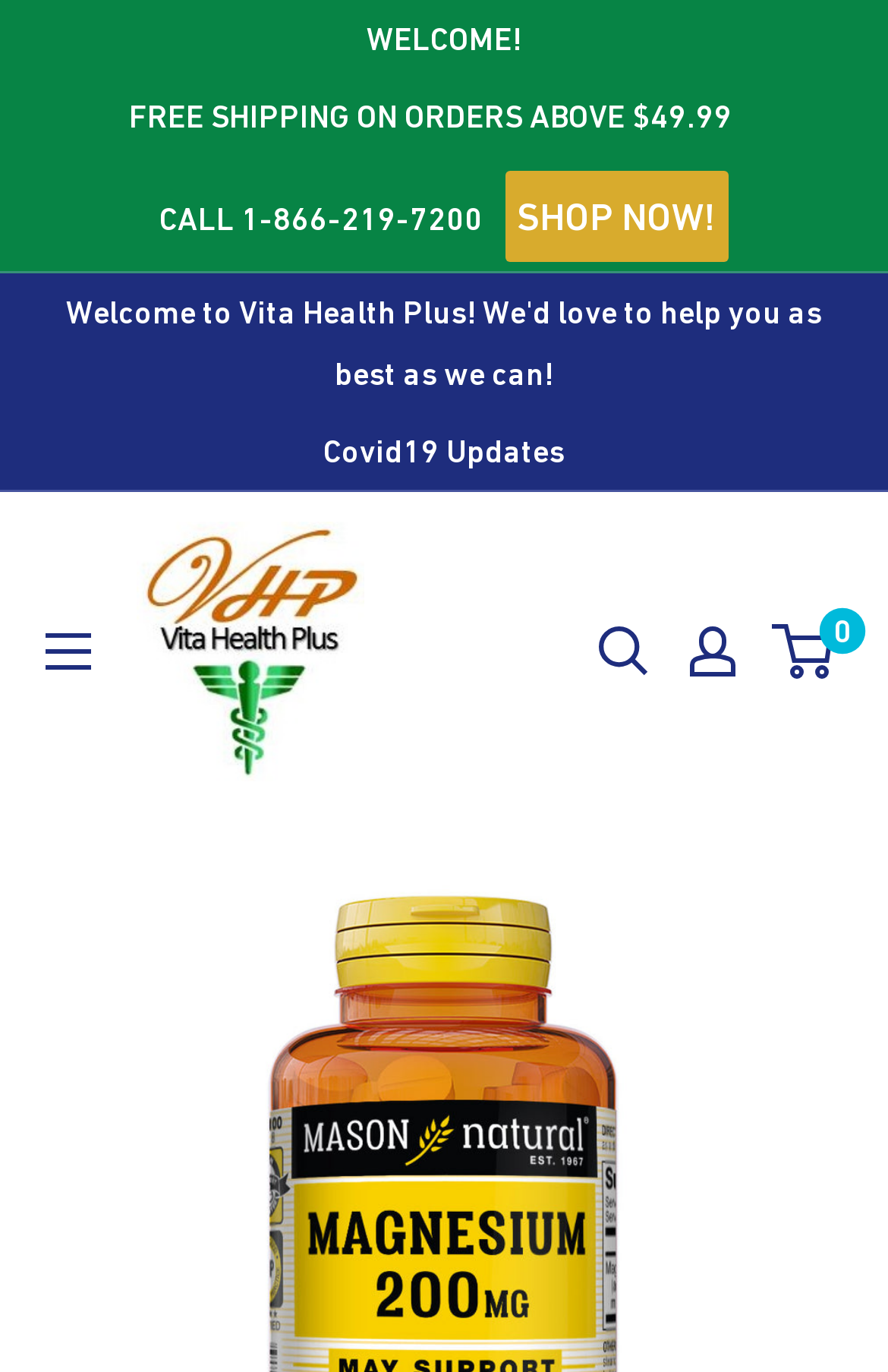What is the phone number to call?
Look at the image and respond to the question as thoroughly as possible.

I found the phone number by looking at the StaticText element with the text 'CALL 1-866-219-7200'.